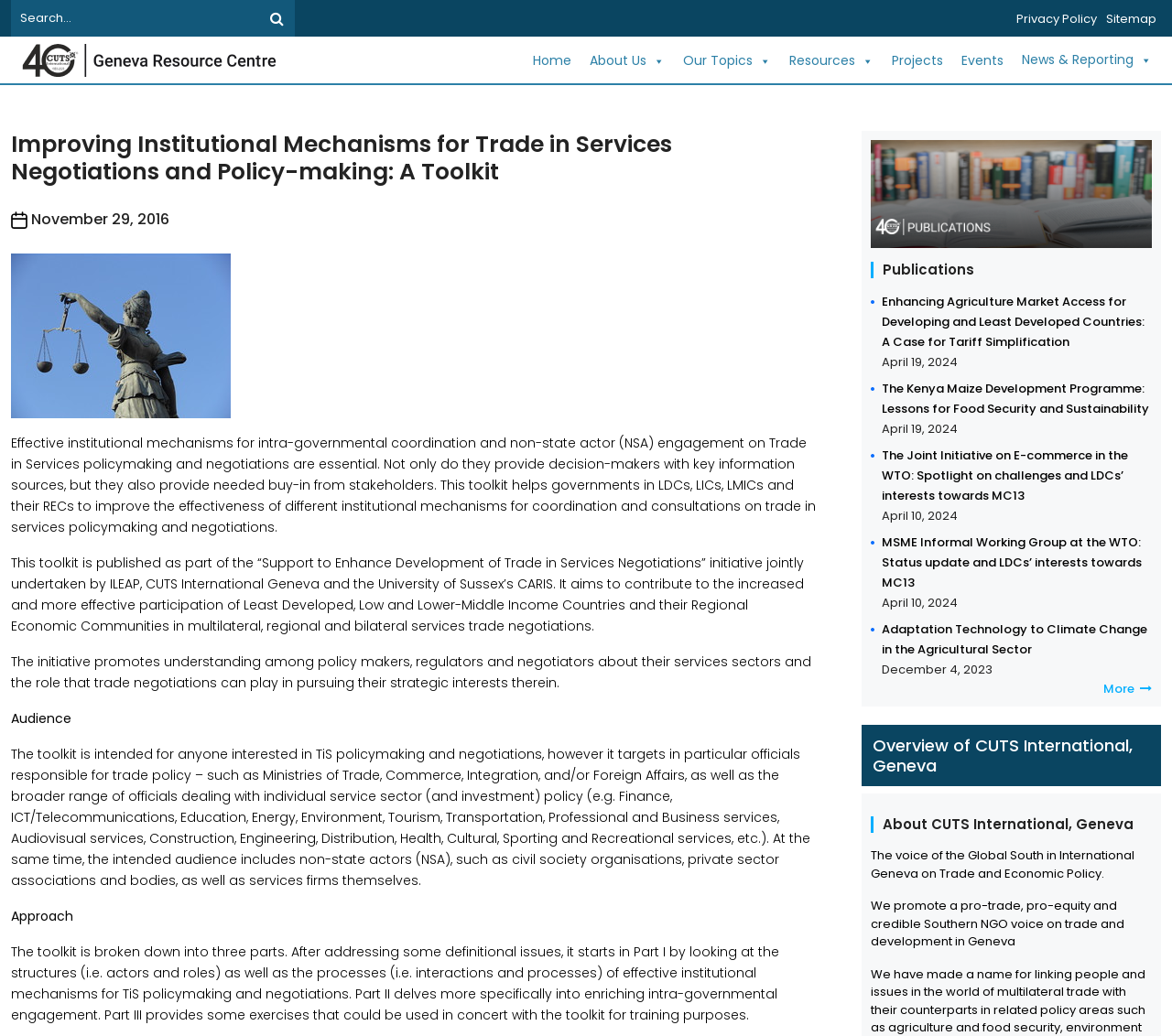Please identify the bounding box coordinates of the clickable area that will fulfill the following instruction: "Read the Privacy Policy". The coordinates should be in the format of four float numbers between 0 and 1, i.e., [left, top, right, bottom].

[0.867, 0.009, 0.936, 0.026]